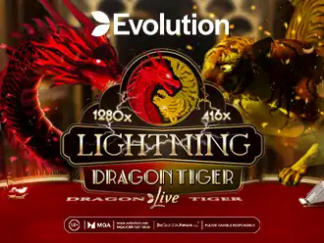Provide a thorough description of what you see in the image.

The image showcases the vibrant and engaging visual design of the "Lightning Dragon Tiger" game, created by Evolution Gaming. Central to the design are two formidable dragons, one red and one gold, representing the game's dynamic theme. The game’s title prominently features in an ornate font, framed by the striking colors and detailed graphics that evoke a sense of excitement and competition. Displayed beneath the title are the thematic elements of "Dragon Live" and "Tiger," hinting at the game’s competitive nature between these two iconic creatures. The dimensions for gameplay, 1280x416, are also highlighted, indicating the game's high-quality resolution. The overall layout and aesthetic are designed to captivate players and draw them into the exhilarating world of online gaming.